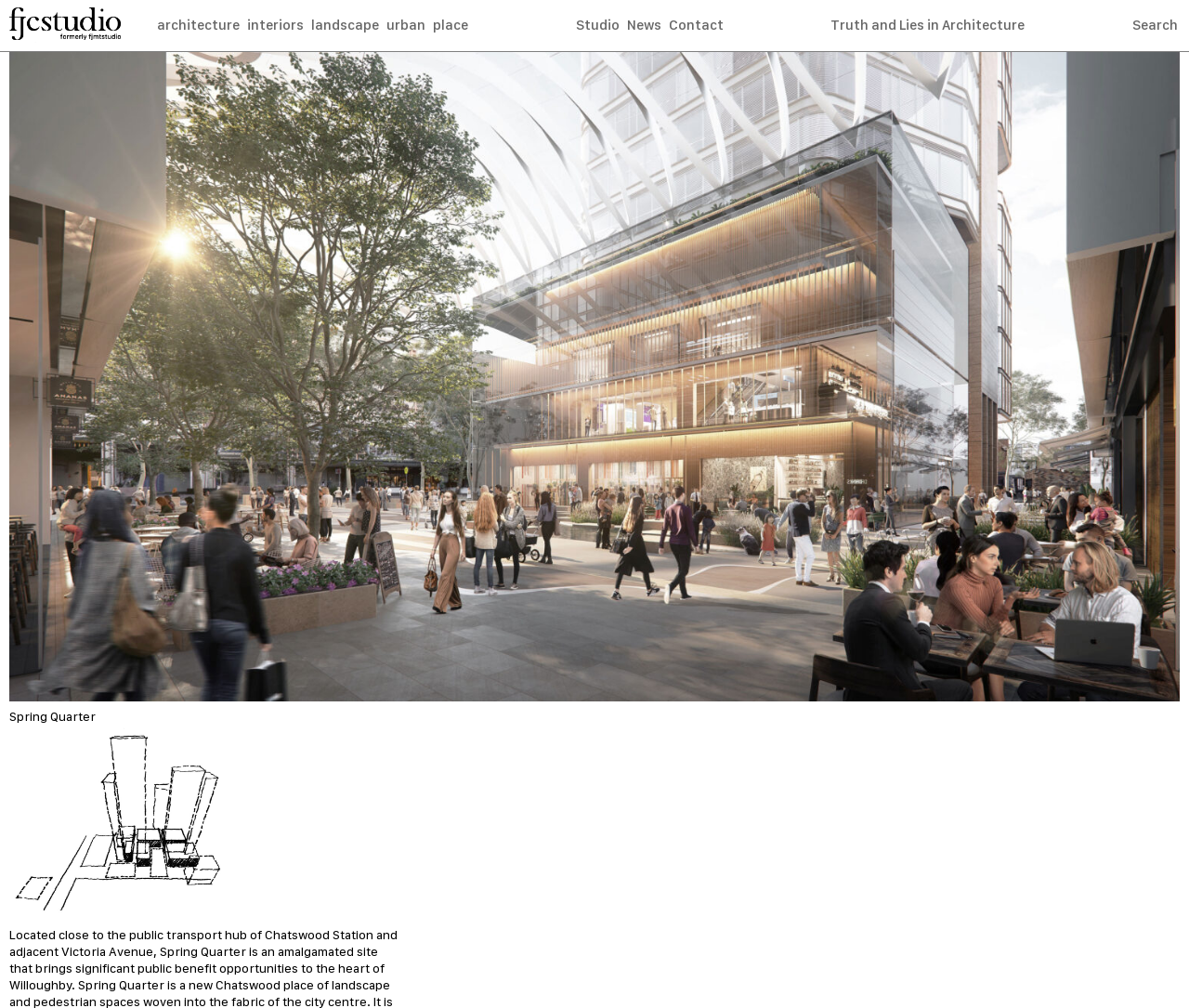Please determine the bounding box coordinates of the area that needs to be clicked to complete this task: 'go to architecture page'. The coordinates must be four float numbers between 0 and 1, formatted as [left, top, right, bottom].

[0.129, 0.0, 0.205, 0.051]